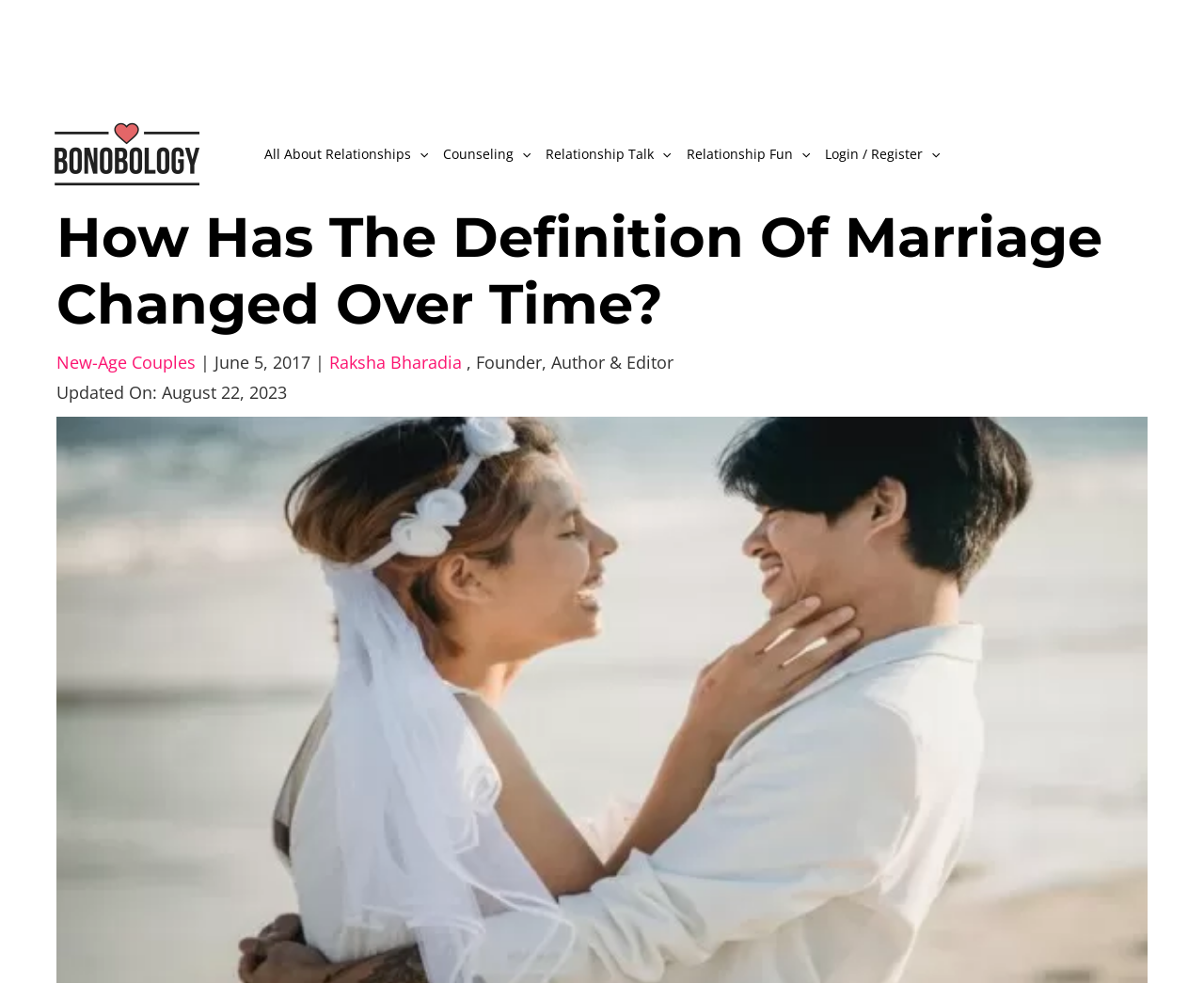Find the bounding box coordinates for the element that must be clicked to complete the instruction: "Read article by Raksha Bharadia". The coordinates should be four float numbers between 0 and 1, indicated as [left, top, right, bottom].

[0.273, 0.357, 0.388, 0.38]